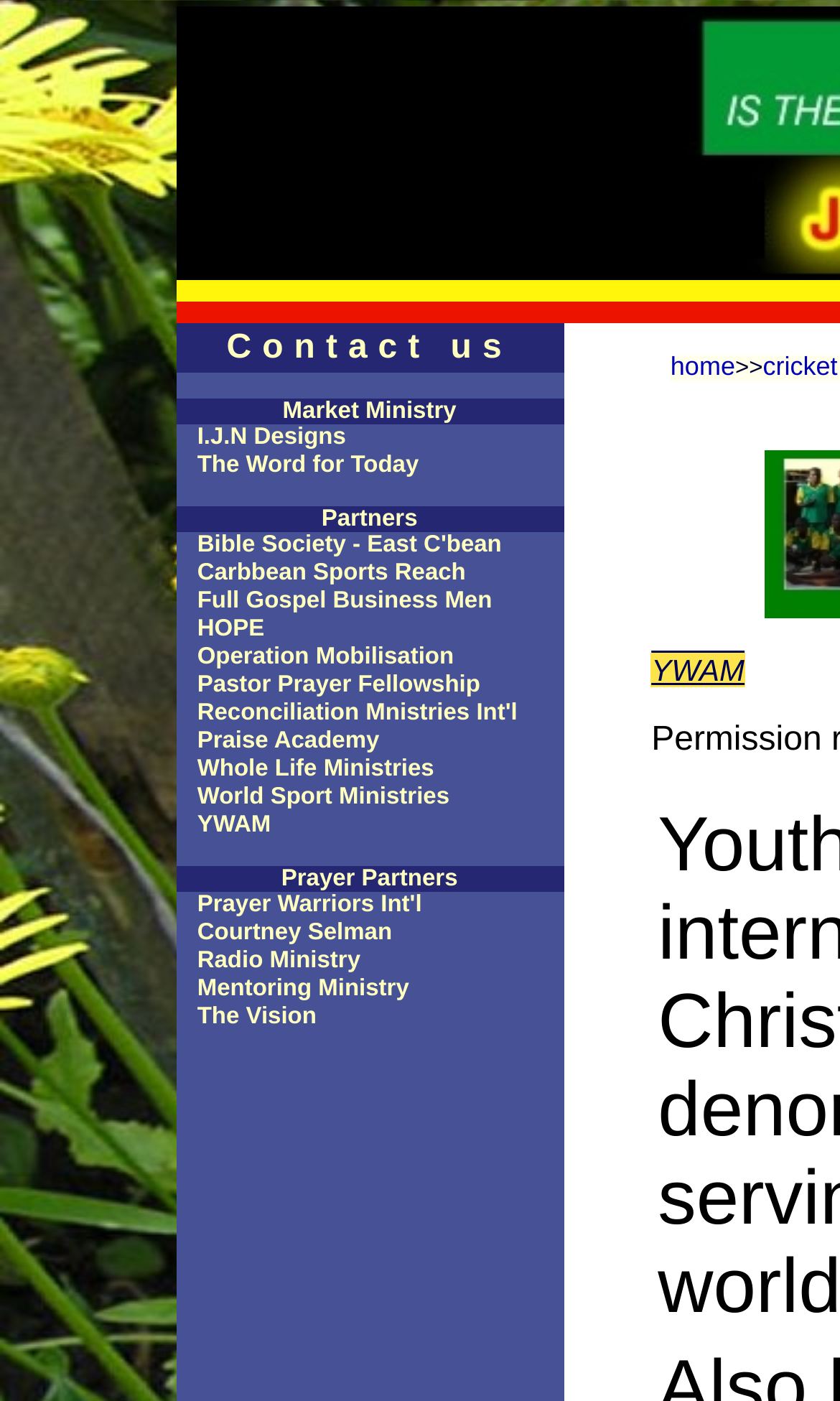Determine the bounding box coordinates of the clickable region to execute the instruction: "Read Brooks Lamb's feature". The coordinates should be four float numbers between 0 and 1, denoted as [left, top, right, bottom].

None